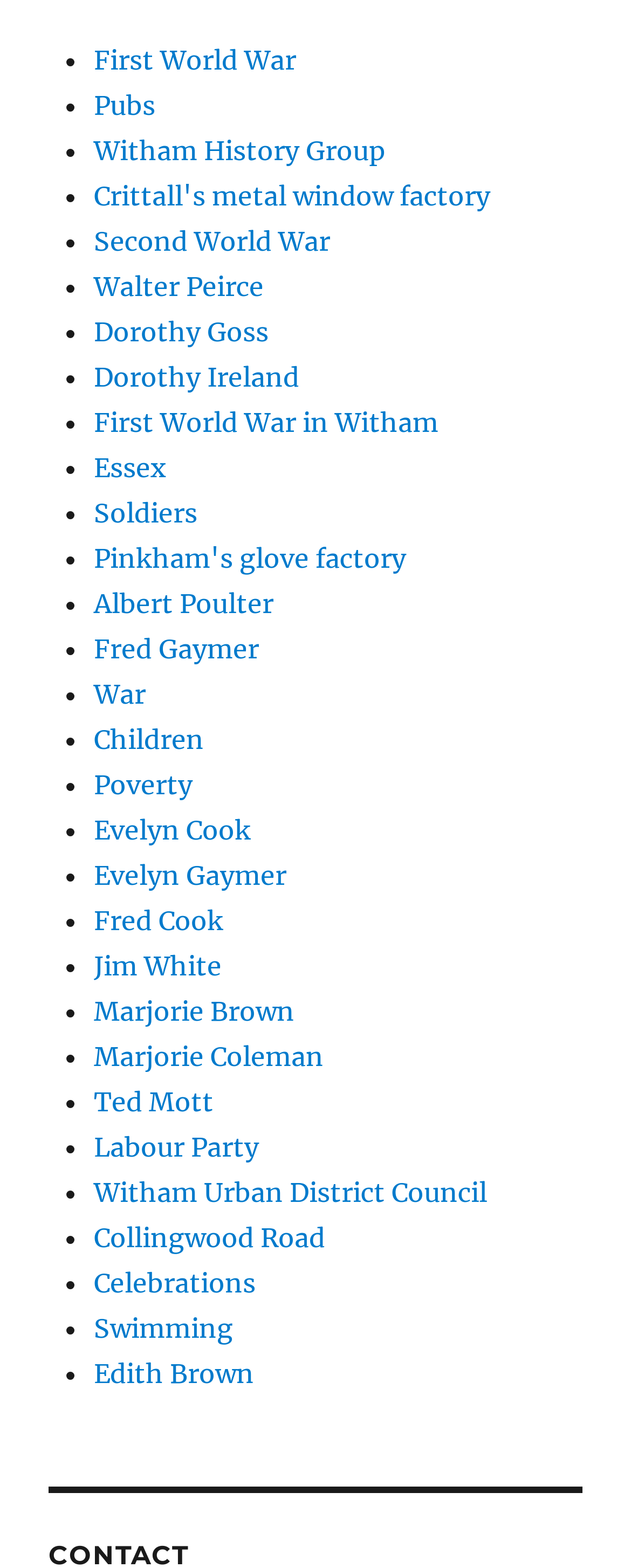Please identify the bounding box coordinates of the clickable area that will allow you to execute the instruction: "Read about Walter Peirce".

[0.149, 0.173, 0.418, 0.193]